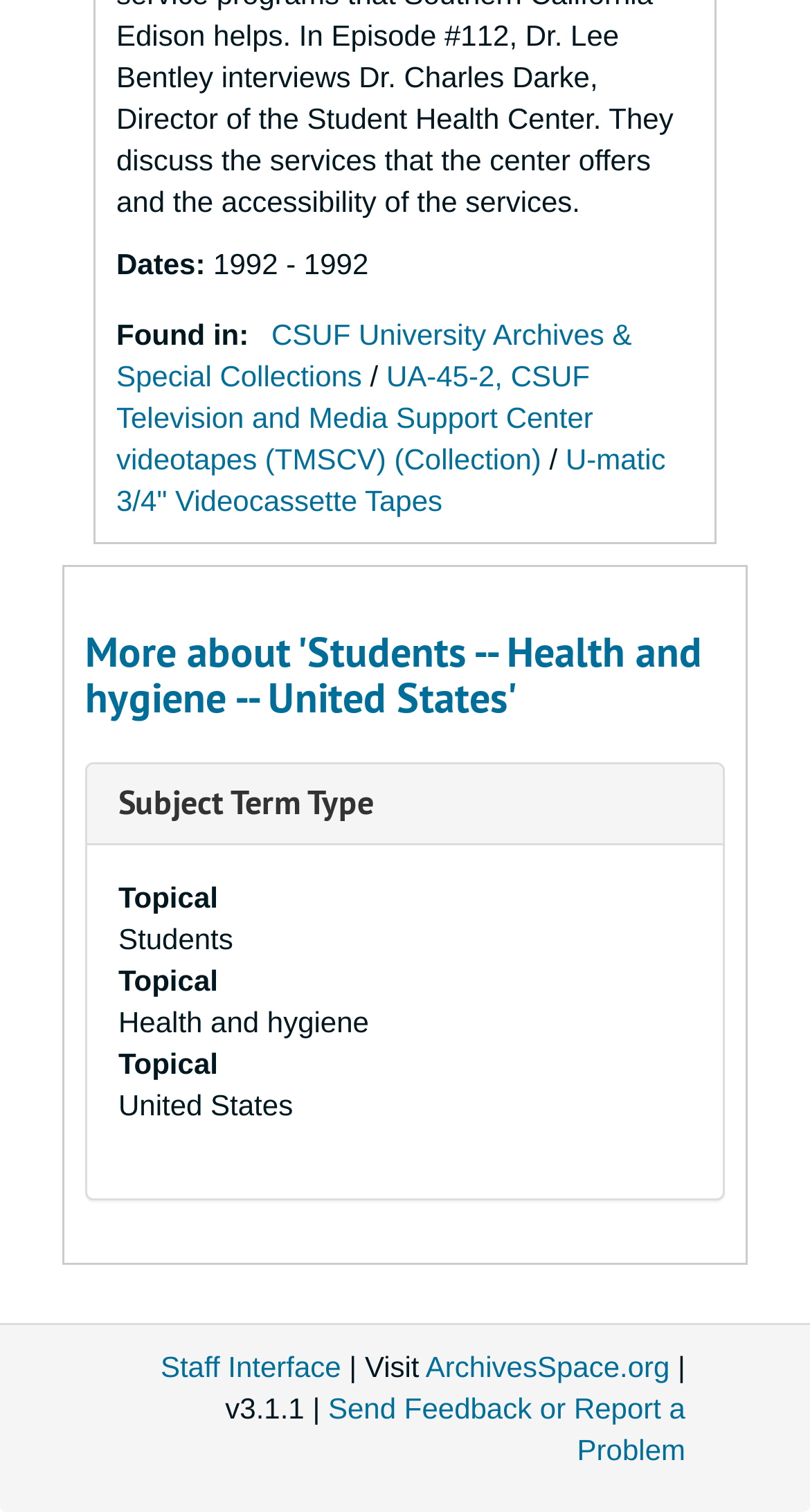Provide a thorough and detailed response to the question by examining the image: 
What is the name of the website that can be visited?

The name of the website that can be visited can be found in the link 'ArchivesSpace.org' which is located at the bottom of the page.